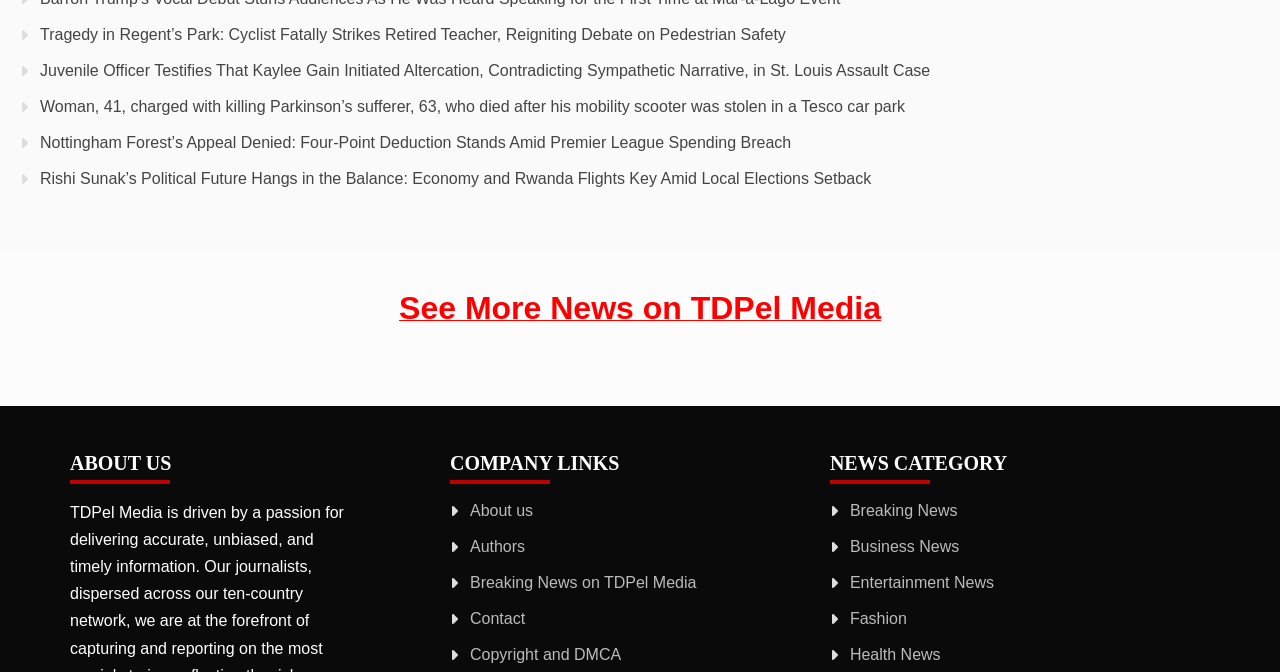Please locate the clickable area by providing the bounding box coordinates to follow this instruction: "Read news about Tragedy in Regent’s Park".

[0.031, 0.039, 0.614, 0.064]